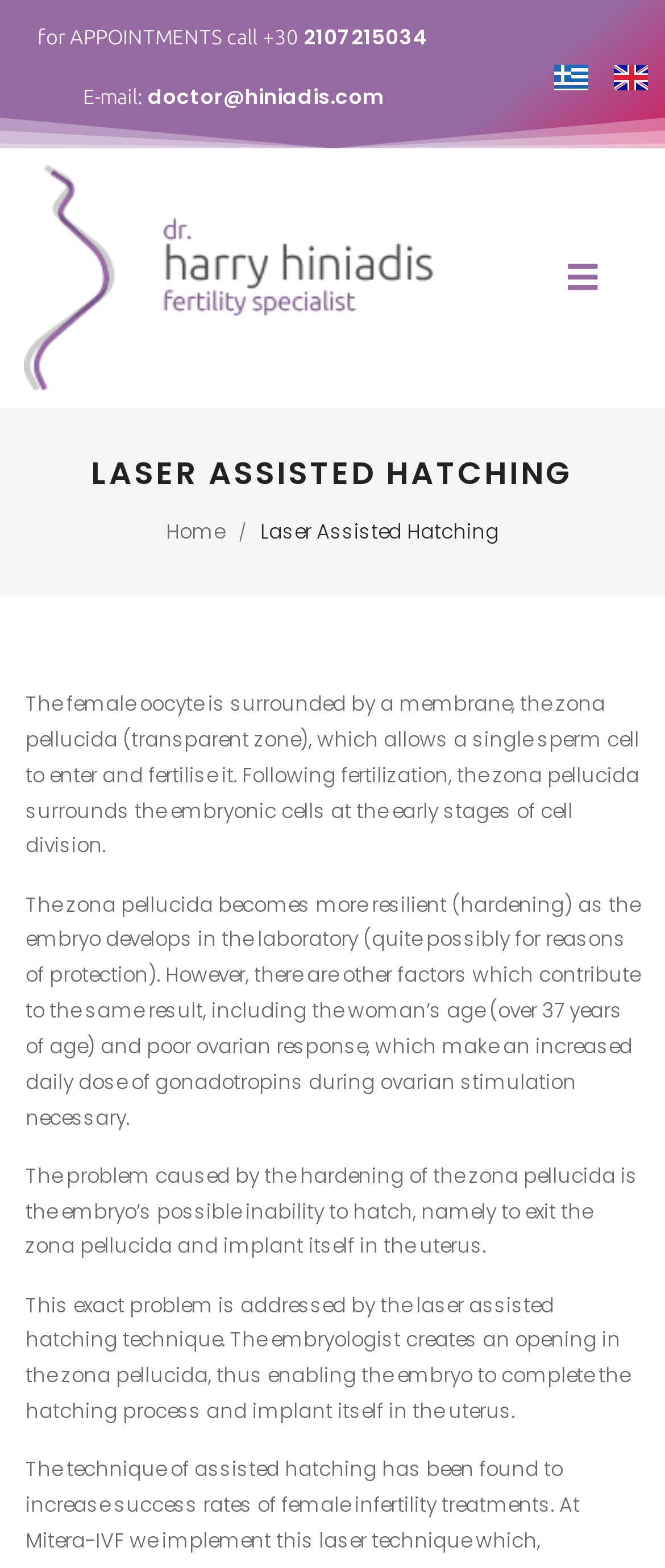Generate a thorough caption that explains the contents of the webpage.

The webpage is about Laser Assisted Hatching, a medical technique. At the top left, there is a contact information section with a phone number and an email address. To the right of this section, there are two language options, "Ελληνικά" and "English", each accompanied by a small flag icon. 

Below the contact information, there is a large heading "LASER ASSISTED HATCHING" that spans almost the entire width of the page. Underneath the heading, there is a navigation menu with a "Home" link and a breadcrumb trail indicating the current page.

The main content of the page is a series of four paragraphs that describe the process of fertilization and the role of the zona pellucida. The text explains how the zona pellucida hardens as the embryo develops, making it difficult for the embryo to hatch and implant in the uterus. The final paragraph describes how the laser assisted hatching technique addresses this problem by creating an opening in the zona pellucida, allowing the embryo to complete the hatching process.